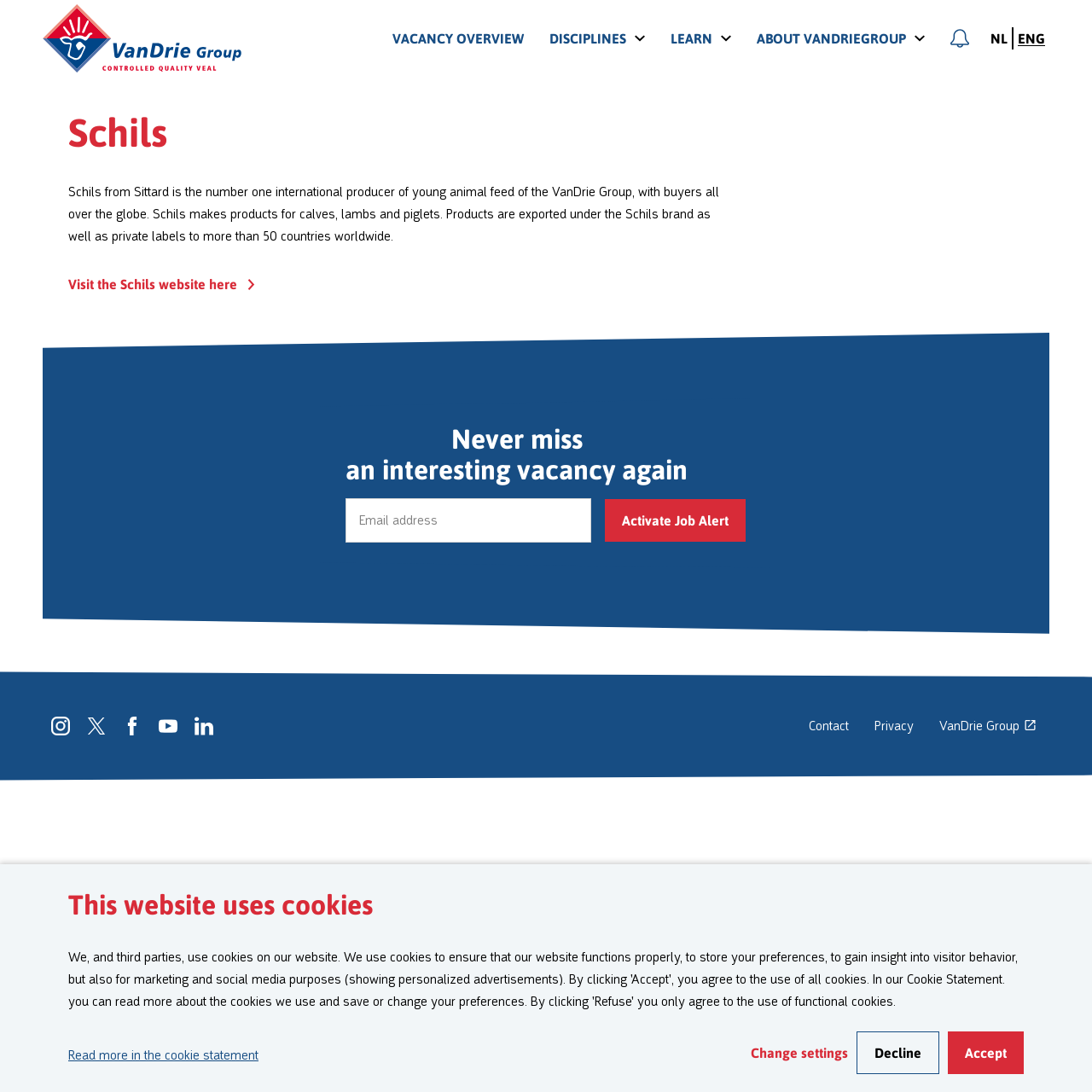Highlight the bounding box coordinates of the element you need to click to perform the following instruction: "Visit the Schils website."

[0.062, 0.25, 0.235, 0.27]